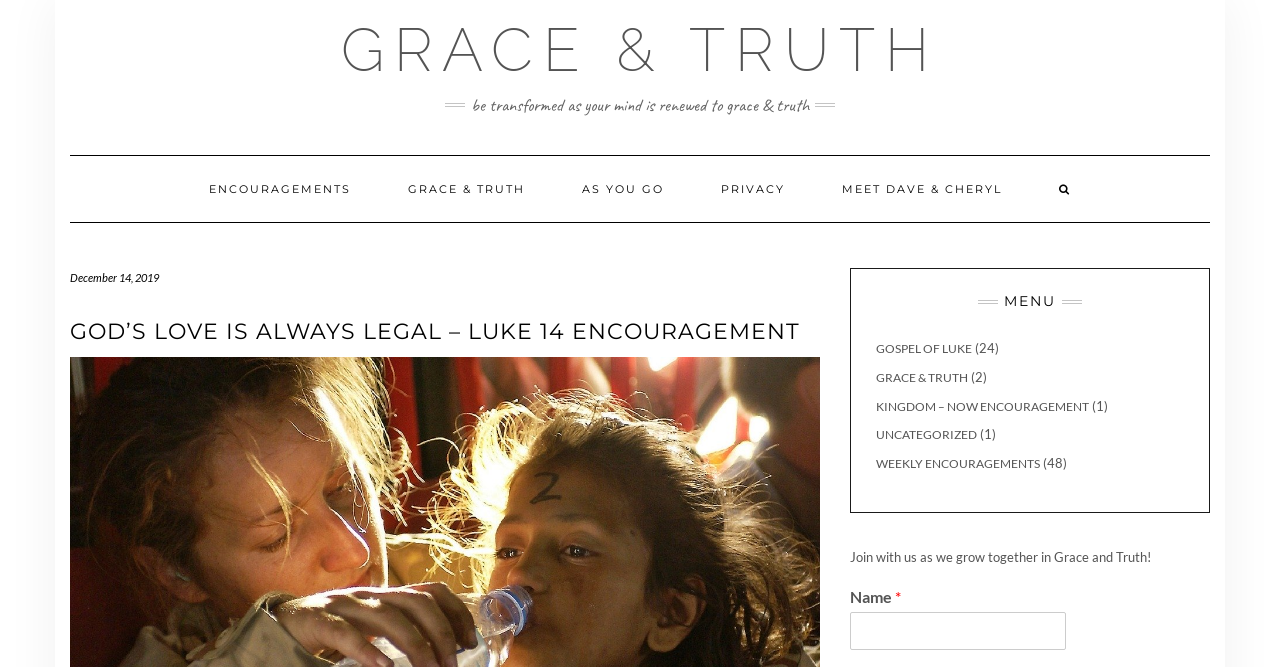How many links are under the 'MENU' heading?
Please elaborate on the answer to the question with detailed information.

I counted the number of link elements under the 'MENU' heading, which are 'GOSPEL OF LUKE', 'GRACE & TRUTH', 'KINGDOM – NOW ENCOURAGEMENT', 'UNCATEGORIZED', and 'WEEKLY ENCOURAGEMENTS'.